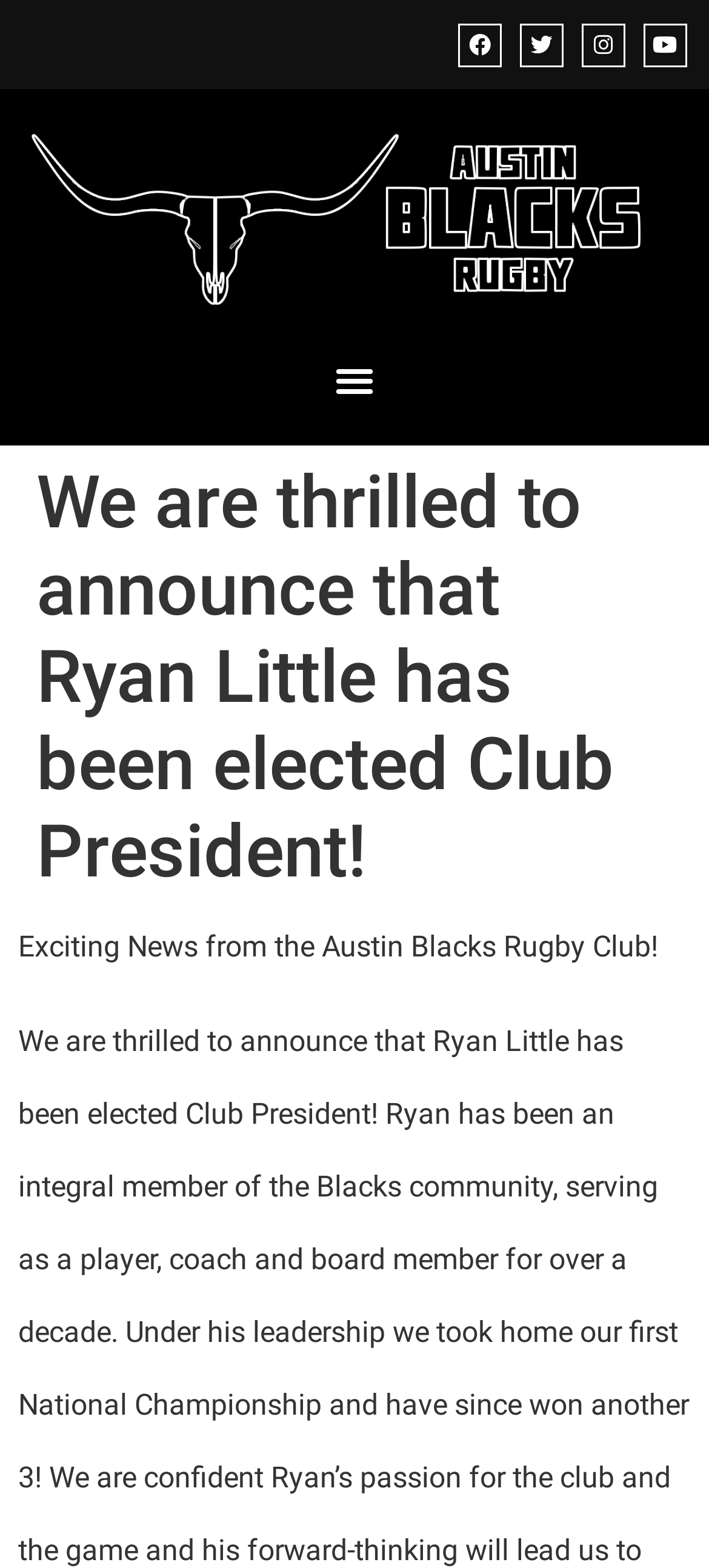Generate the text of the webpage's primary heading.

We are thrilled to announce that Ryan Little has been elected Club President!